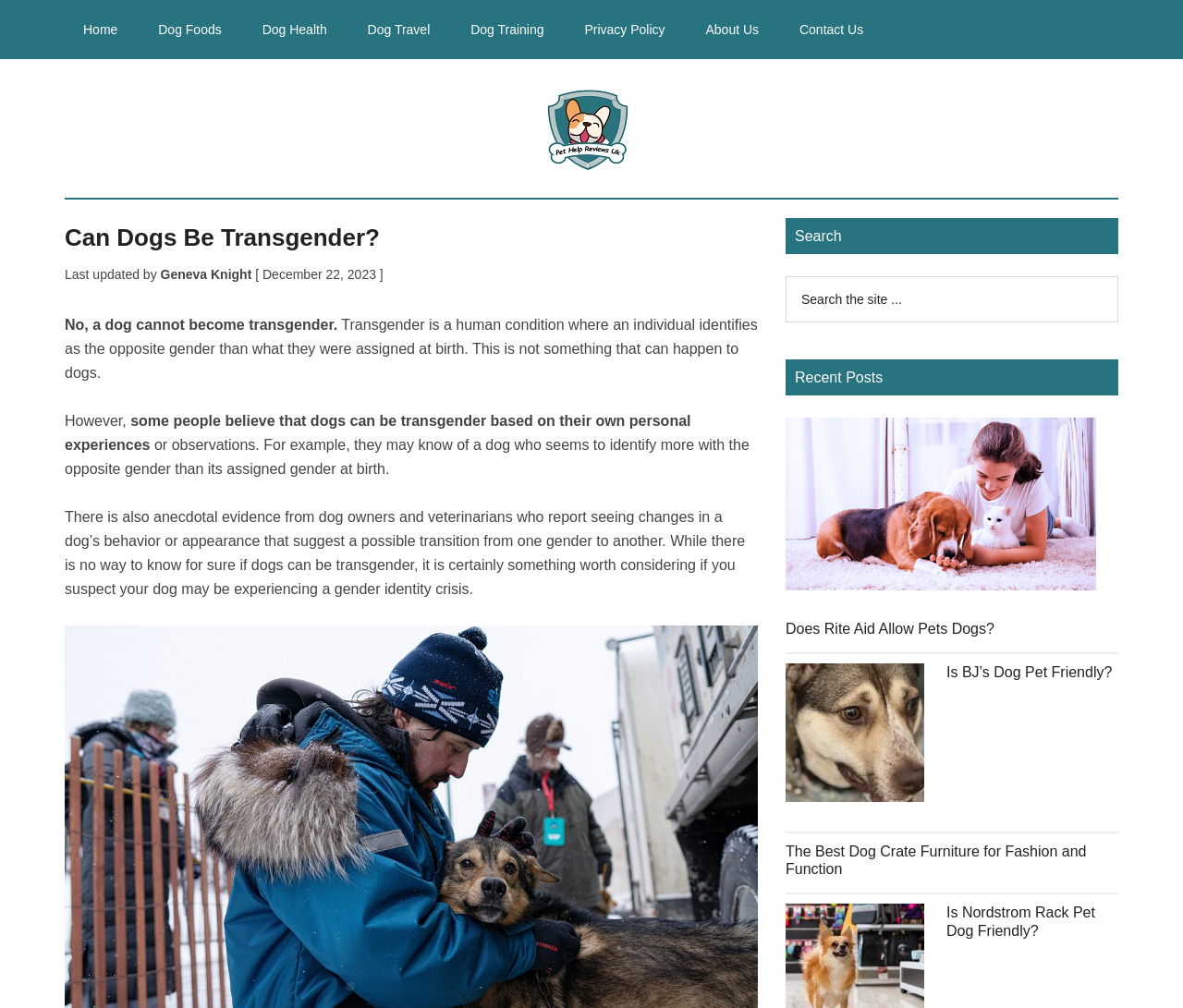Find the bounding box coordinates of the clickable element required to execute the following instruction: "Search the site". Provide the coordinates as four float numbers between 0 and 1, i.e., [left, top, right, bottom].

[0.664, 0.274, 0.945, 0.32]